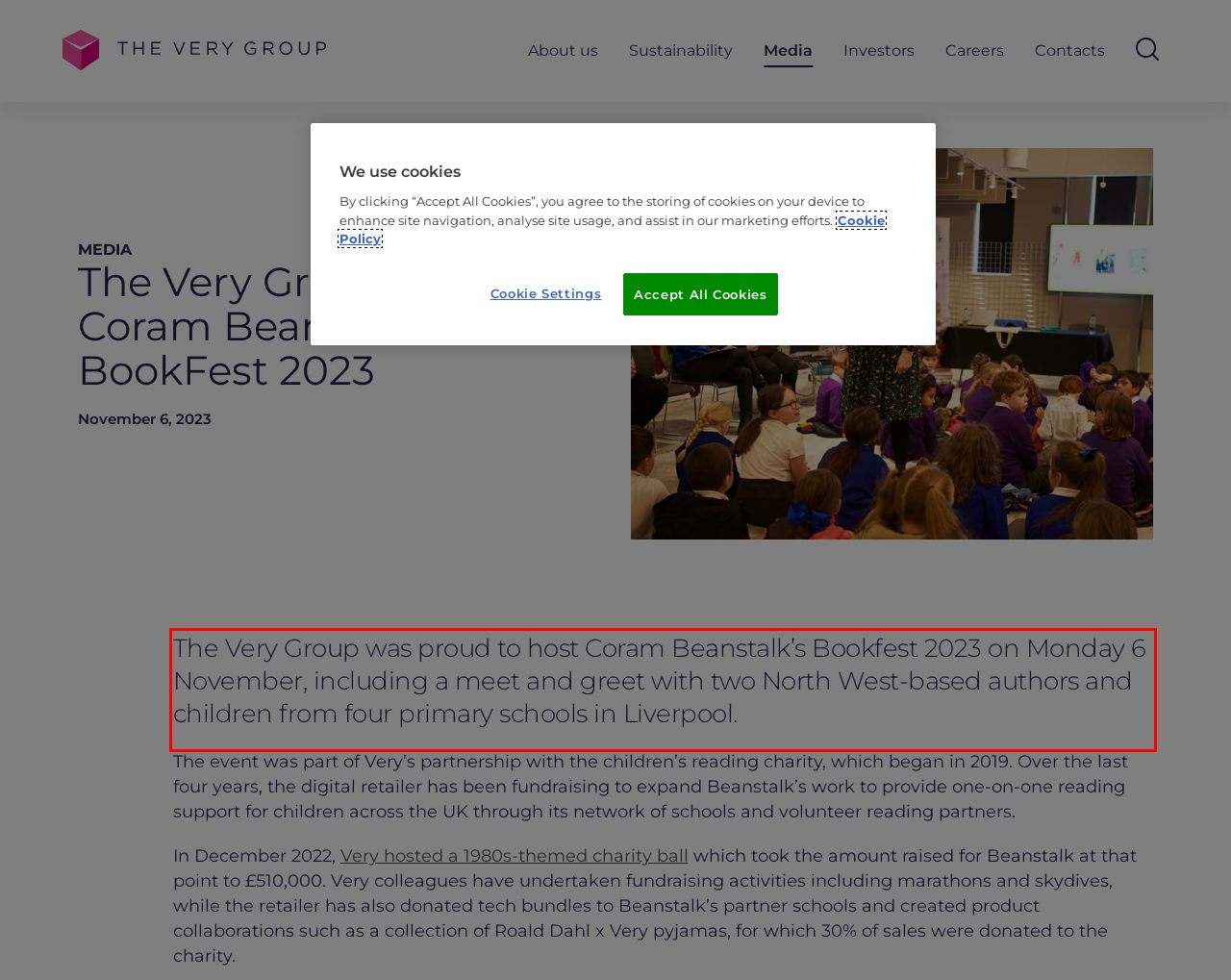Review the webpage screenshot provided, and perform OCR to extract the text from the red bounding box.

The Very Group was proud to host Coram Beanstalk’s Bookfest 2023 on Monday 6 November, including a meet and greet with two North West-based authors and children from four primary schools in Liverpool.